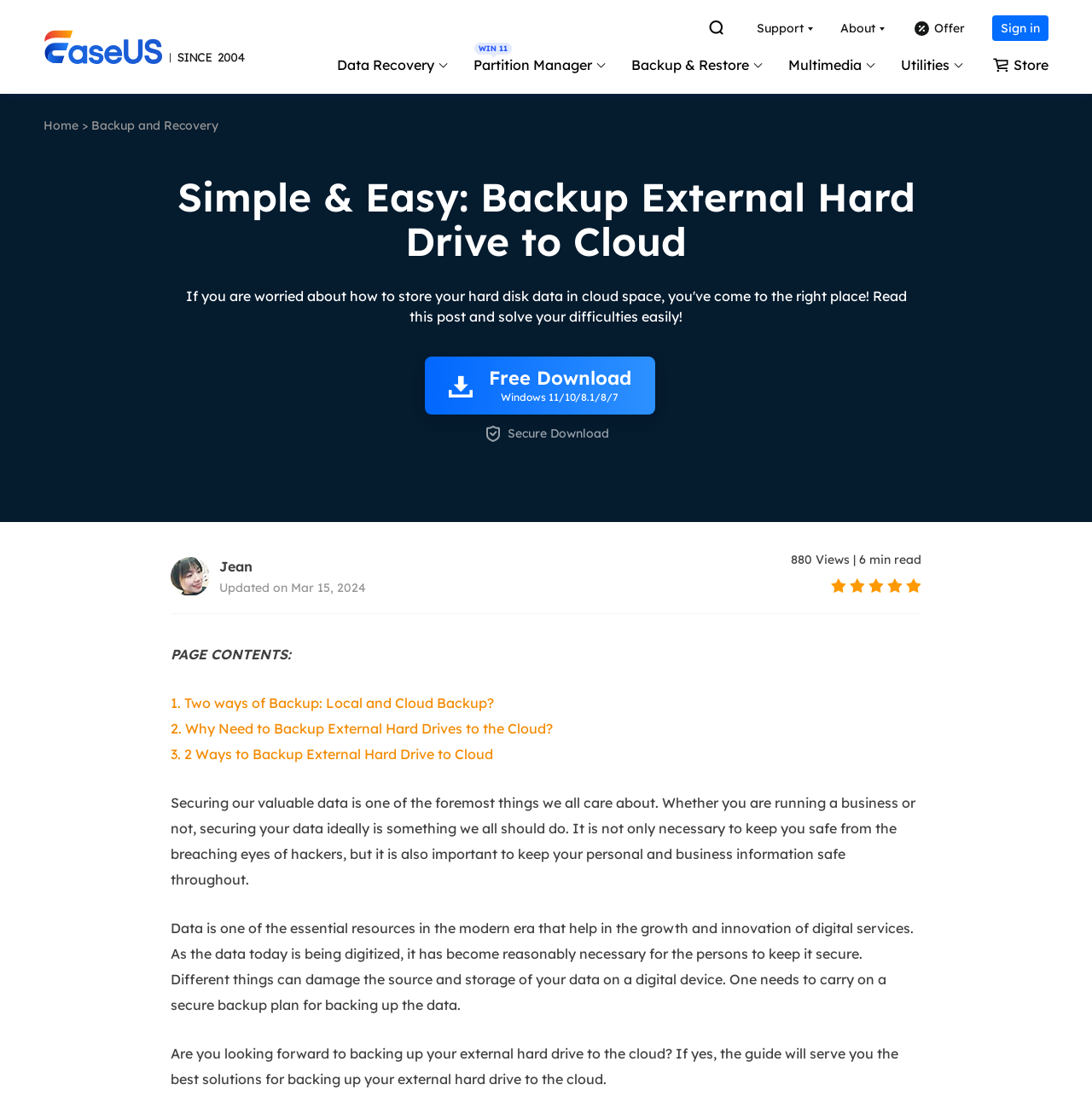Highlight the bounding box coordinates of the region I should click on to meet the following instruction: "Learn more about Partition Manager".

[0.415, 0.037, 0.56, 0.085]